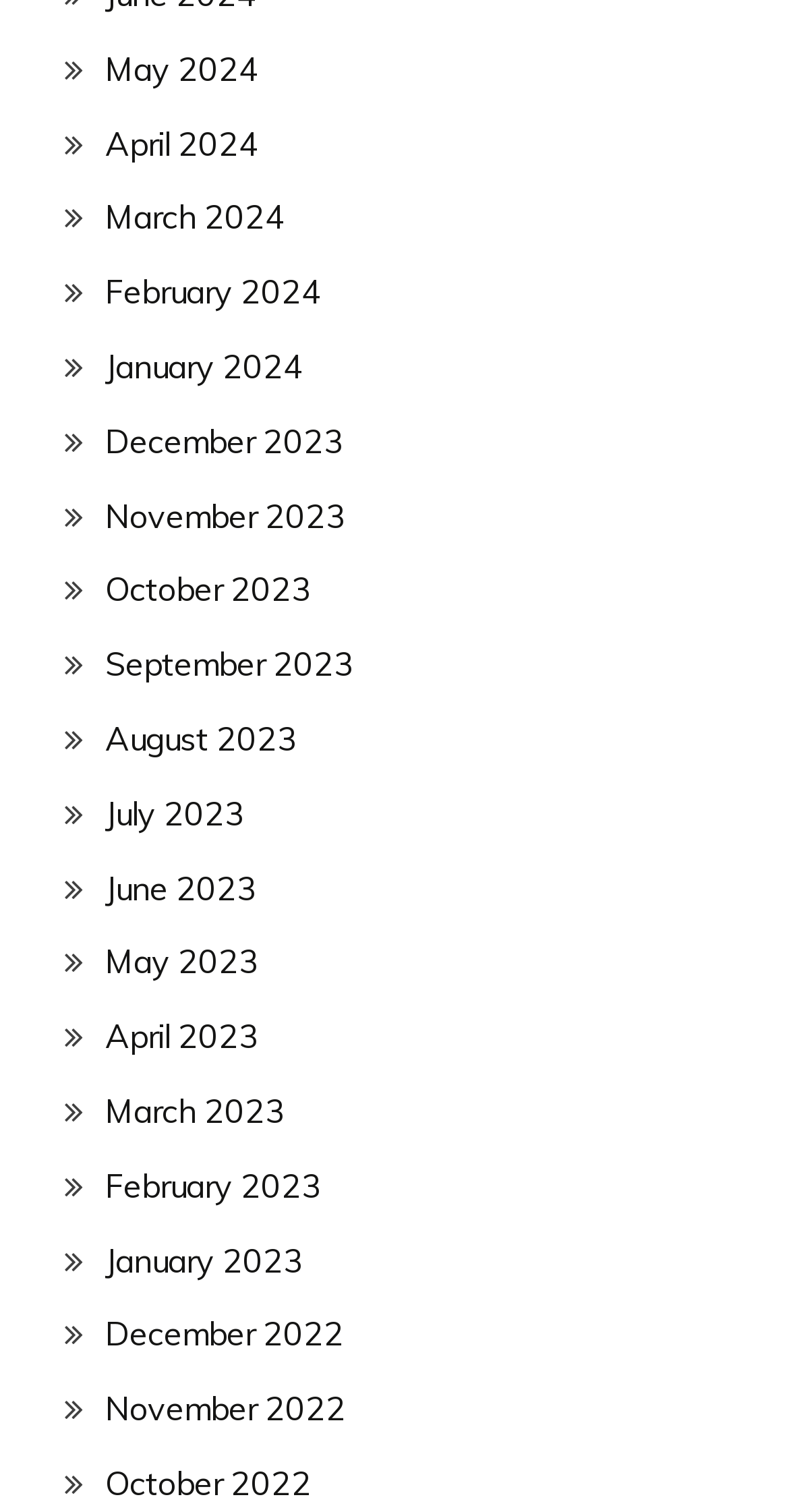Please locate the clickable area by providing the bounding box coordinates to follow this instruction: "browse November 2023".

[0.133, 0.327, 0.438, 0.354]